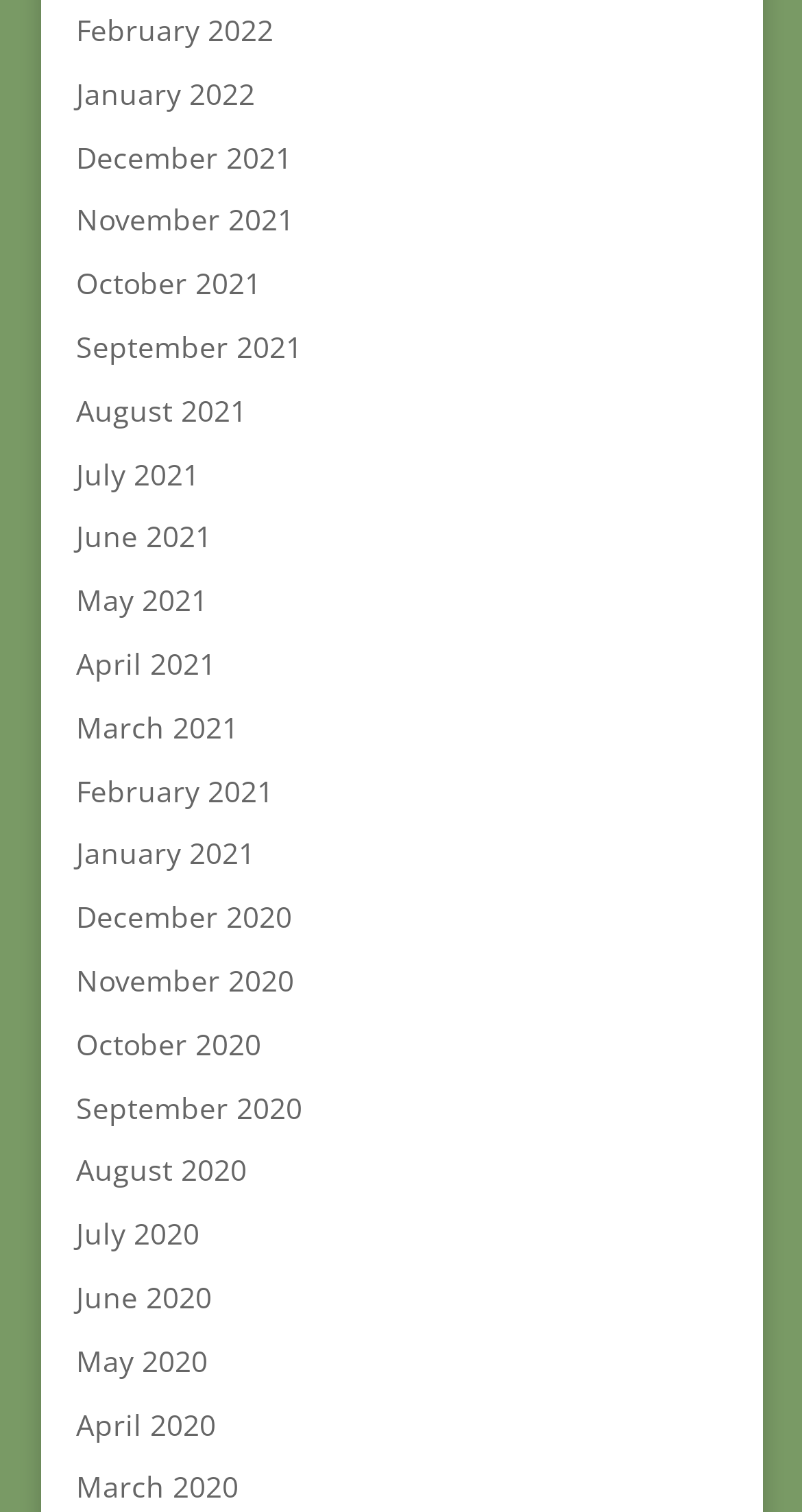What is the most recent month listed?
Based on the image, respond with a single word or phrase.

February 2022